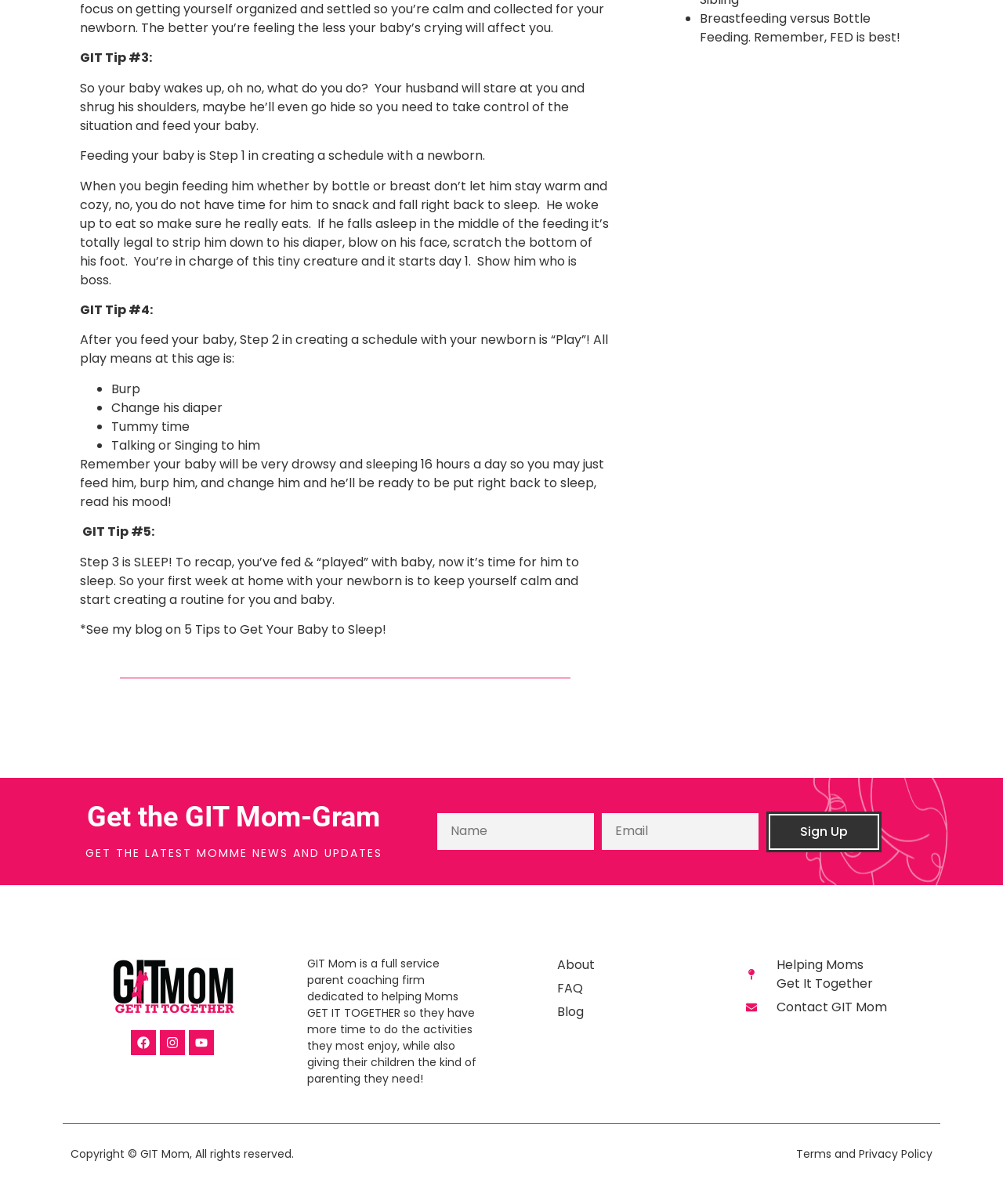What is the main topic of this webpage?
Based on the image, provide your answer in one word or phrase.

Parenting tips